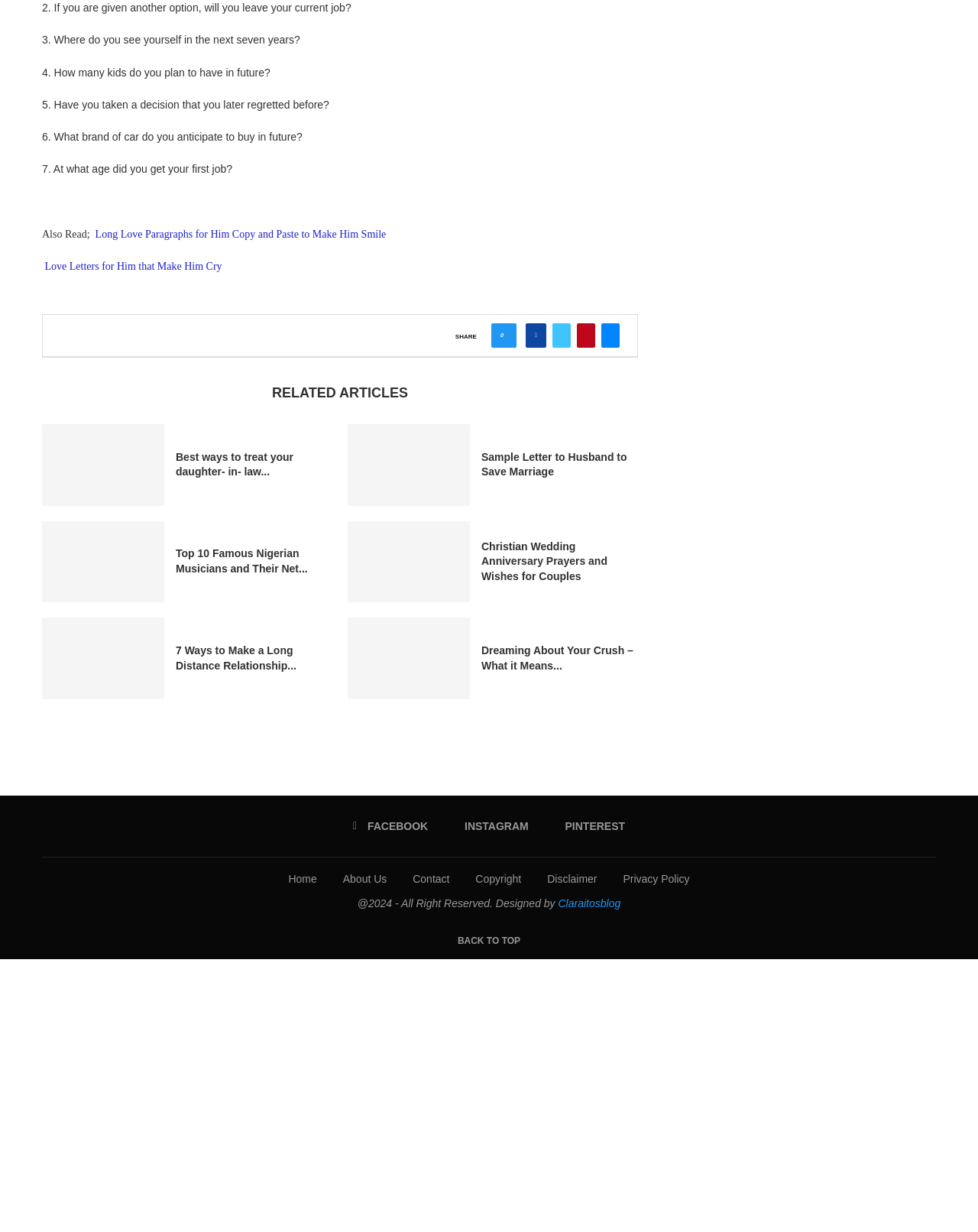What is the category of the 'RELATED ARTICLES' section?
Please provide a single word or phrase in response based on the screenshot.

Relationship and lifestyle